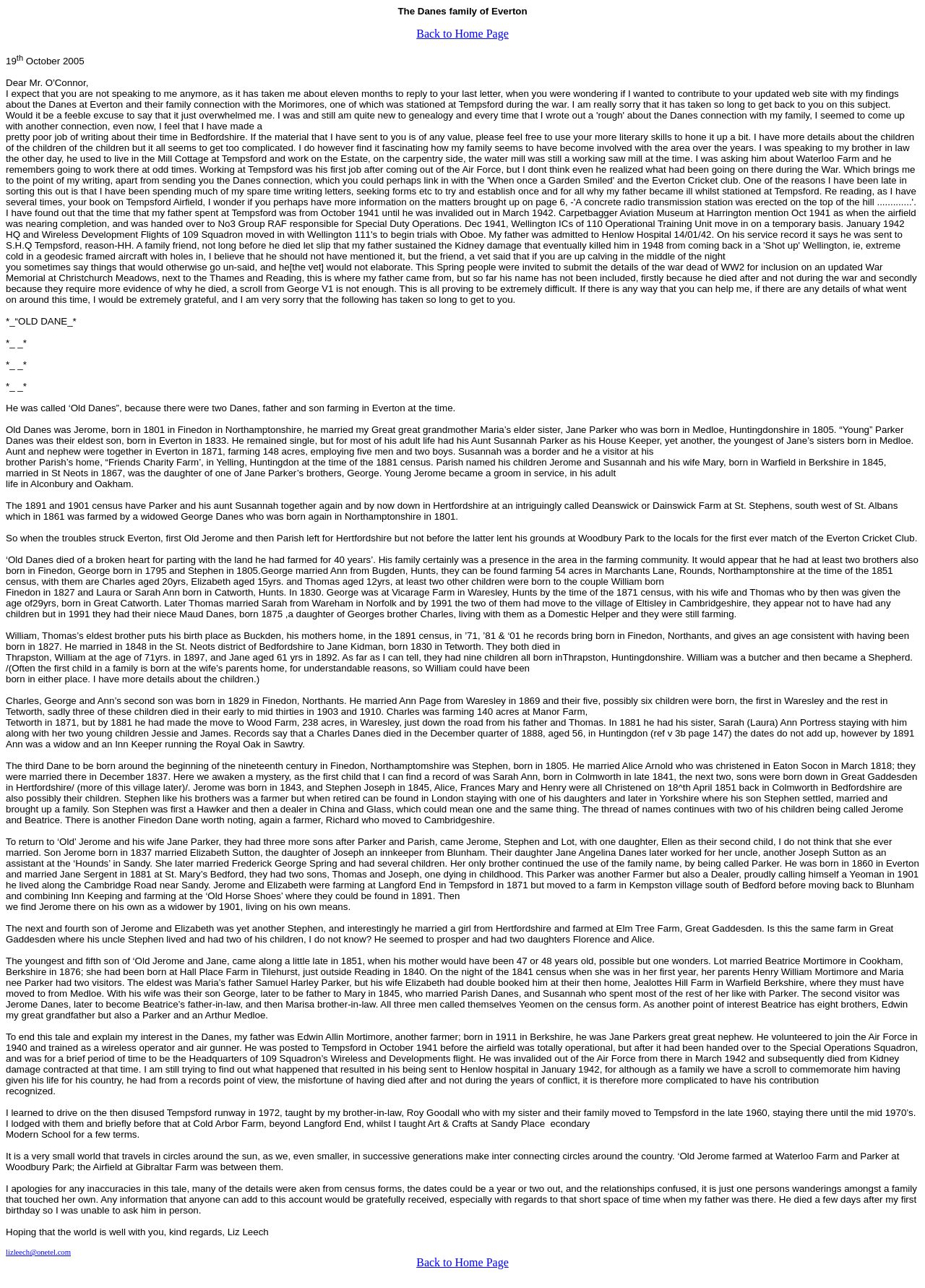What was the author's father's occupation?
Respond to the question with a single word or phrase according to the image.

Farmer